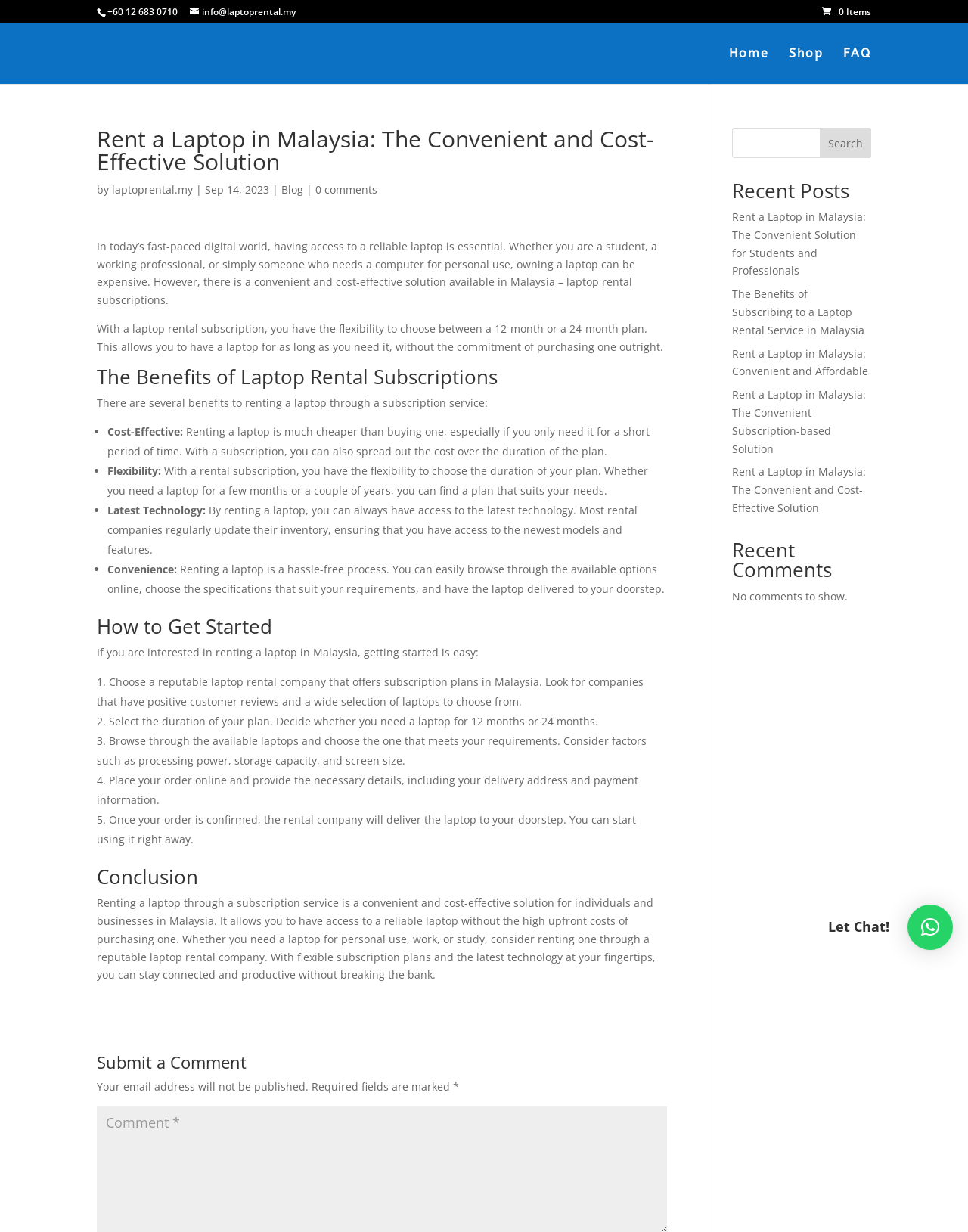Provide your answer in a single word or phrase: 
How do I get started with renting a laptop?

Choose a company, select a plan, browse laptops, place an order